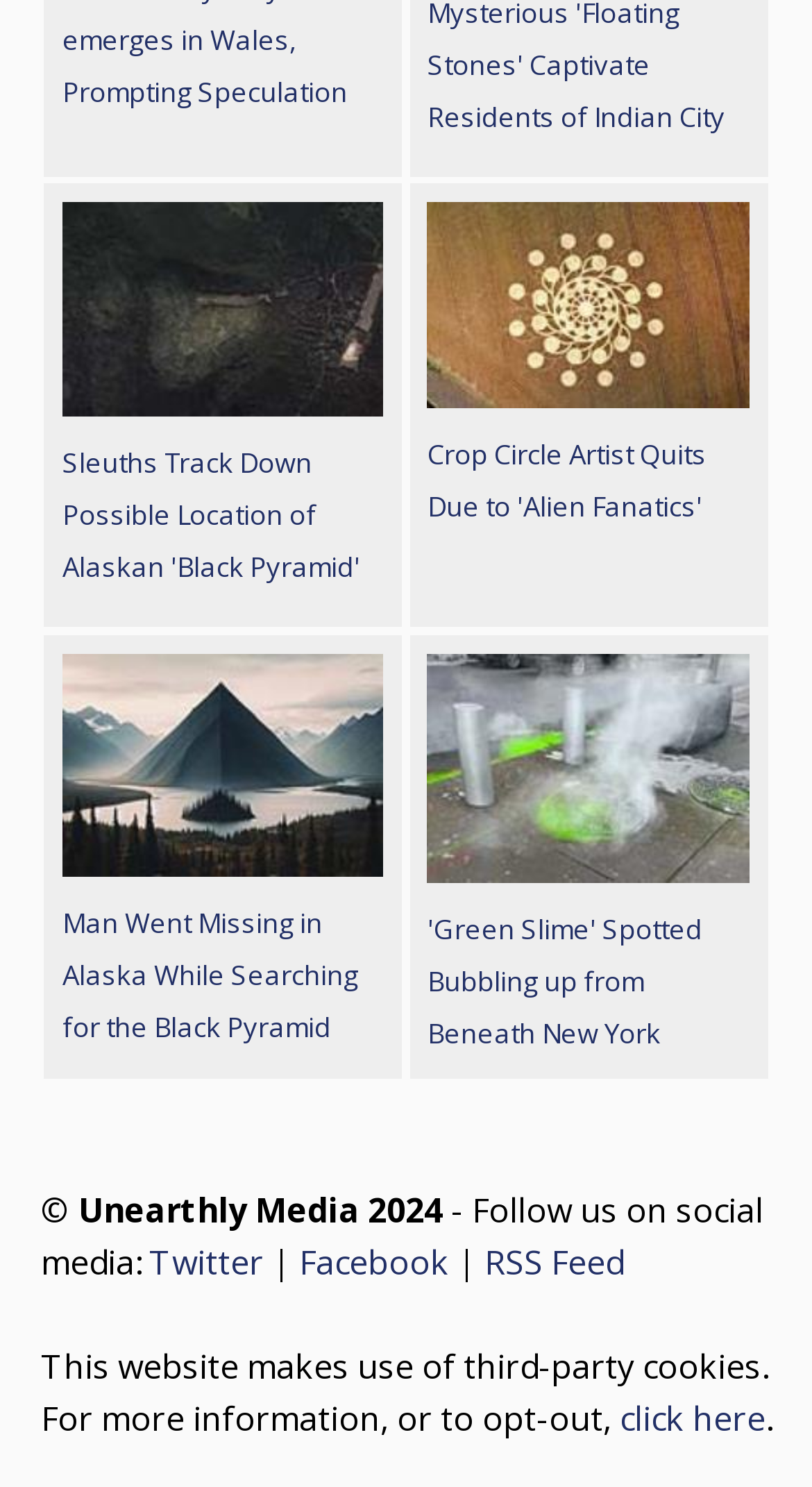What is the copyright year of the webpage?
Based on the visual, give a brief answer using one word or a short phrase.

2024